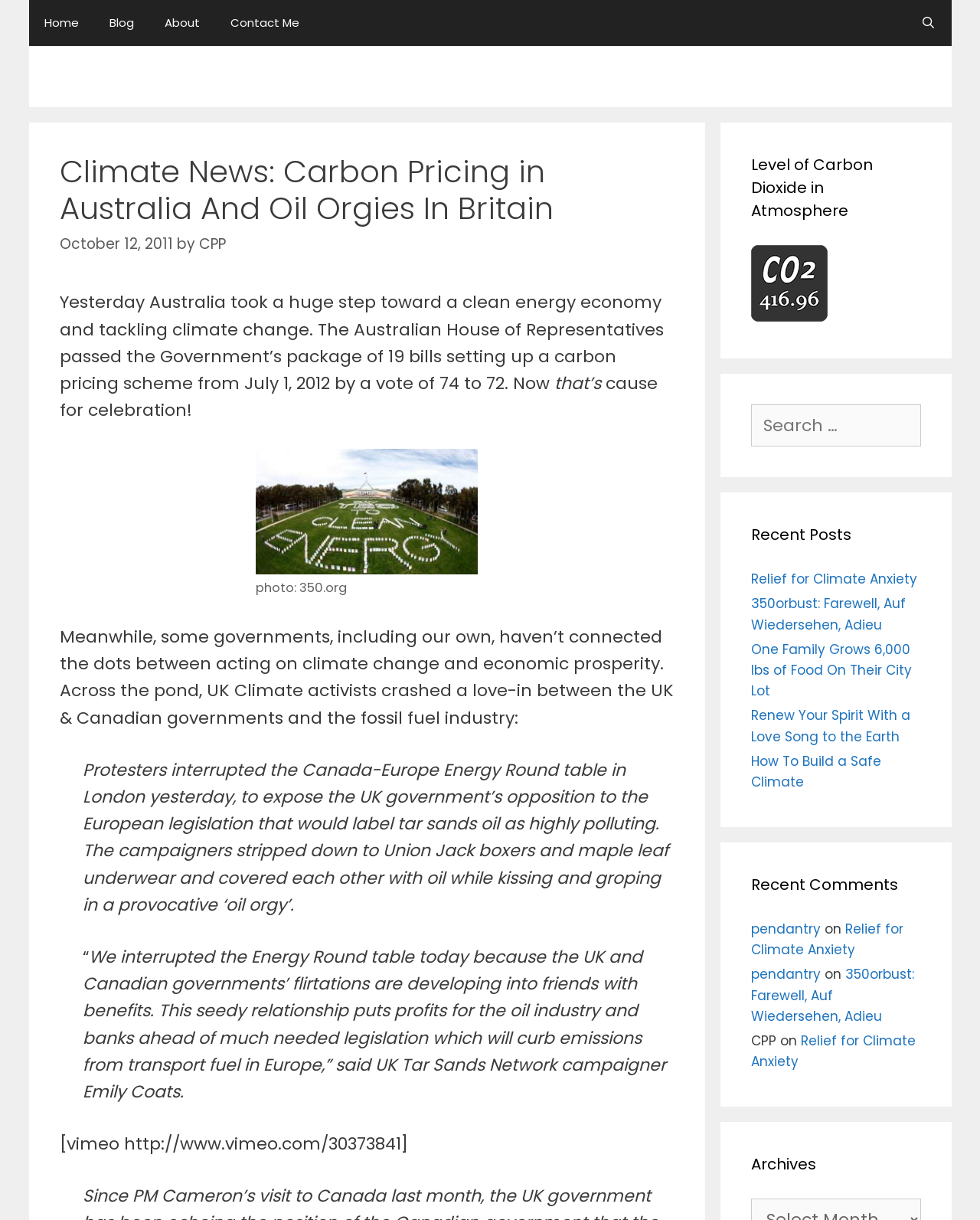Highlight the bounding box coordinates of the element that should be clicked to carry out the following instruction: "View the 'Atmospheric CO2' image". The coordinates must be given as four float numbers ranging from 0 to 1, i.e., [left, top, right, bottom].

[0.767, 0.201, 0.845, 0.264]